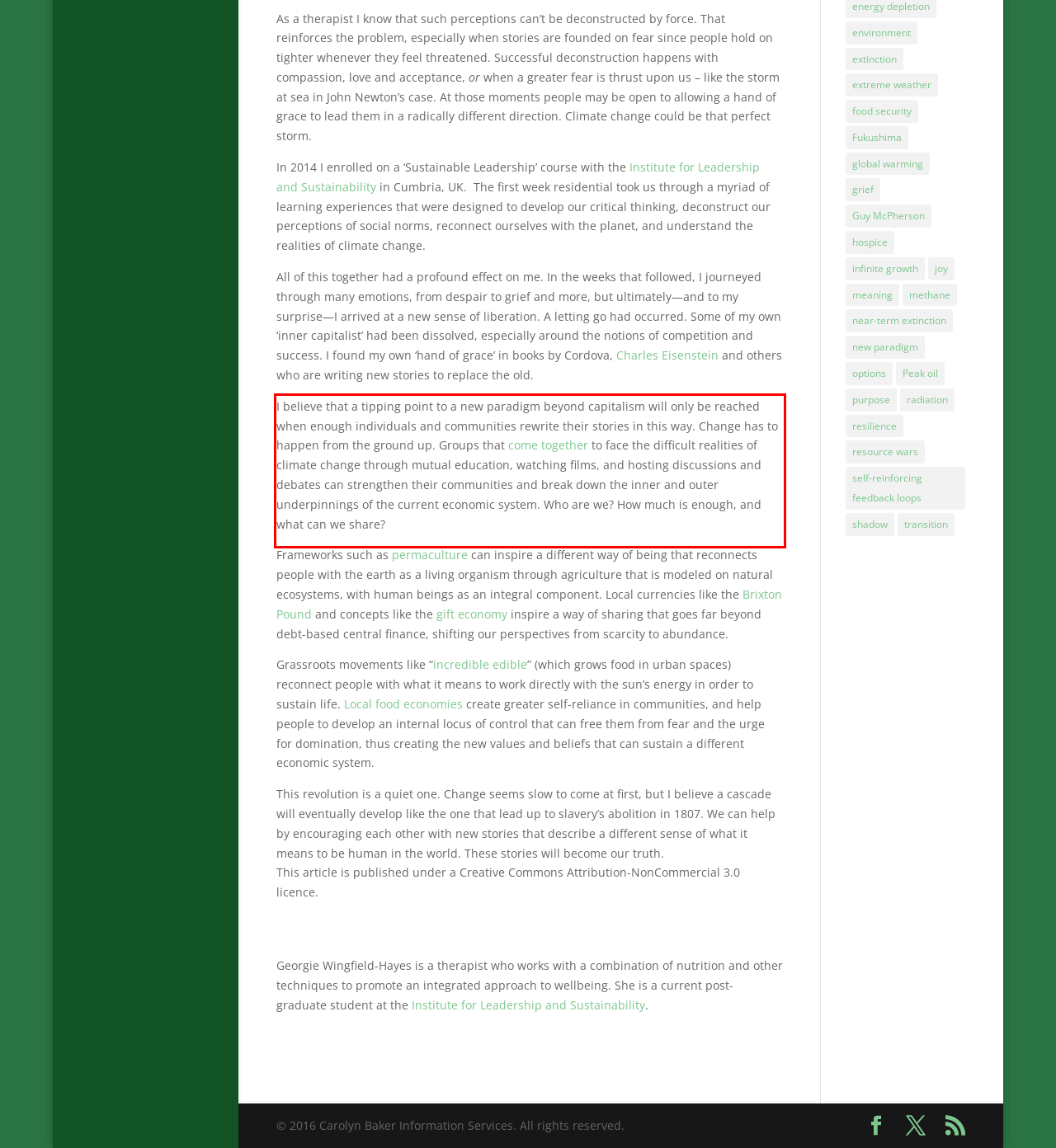Please extract the text content from the UI element enclosed by the red rectangle in the screenshot.

I believe that a tipping point to a new paradigm beyond capitalism will only be reached when enough individuals and communities rewrite their stories in this way. Change has to happen from the ground up. Groups that come together to face the difficult realities of climate change through mutual education, watching films, and hosting discussions and debates can strengthen their communities and break down the inner and outer underpinnings of the current economic system. Who are we? How much is enough, and what can we share?